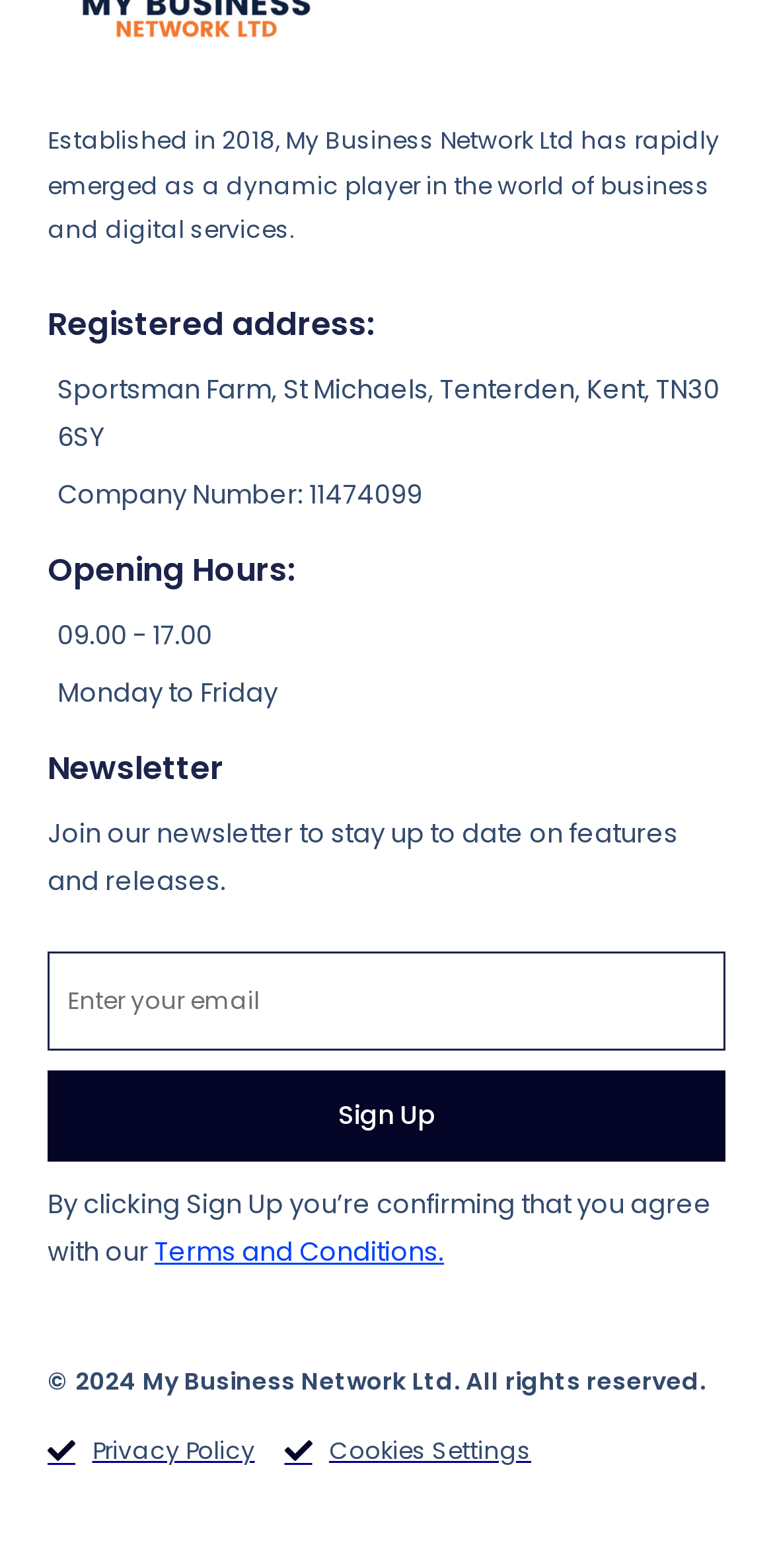How many links are there at the bottom of the webpage?
Can you give a detailed and elaborate answer to the question?

At the bottom of the webpage, there are three links: 'Terms and Conditions.', 'Privacy Policy', and 'Cookies Settings'. These links are located below the copyright information.